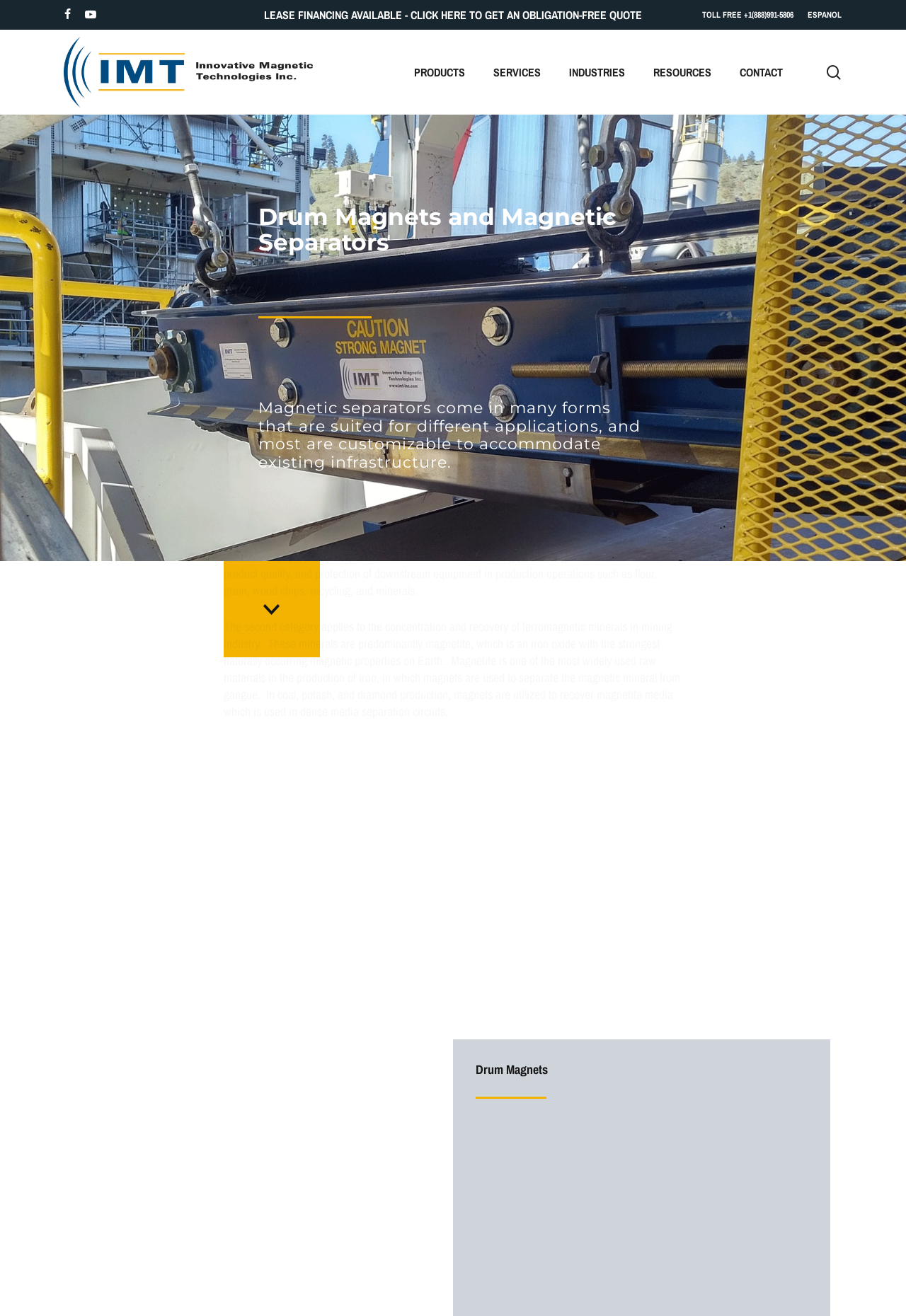Find and extract the text of the primary heading on the webpage.

Drum Magnets and Magnetic Separators